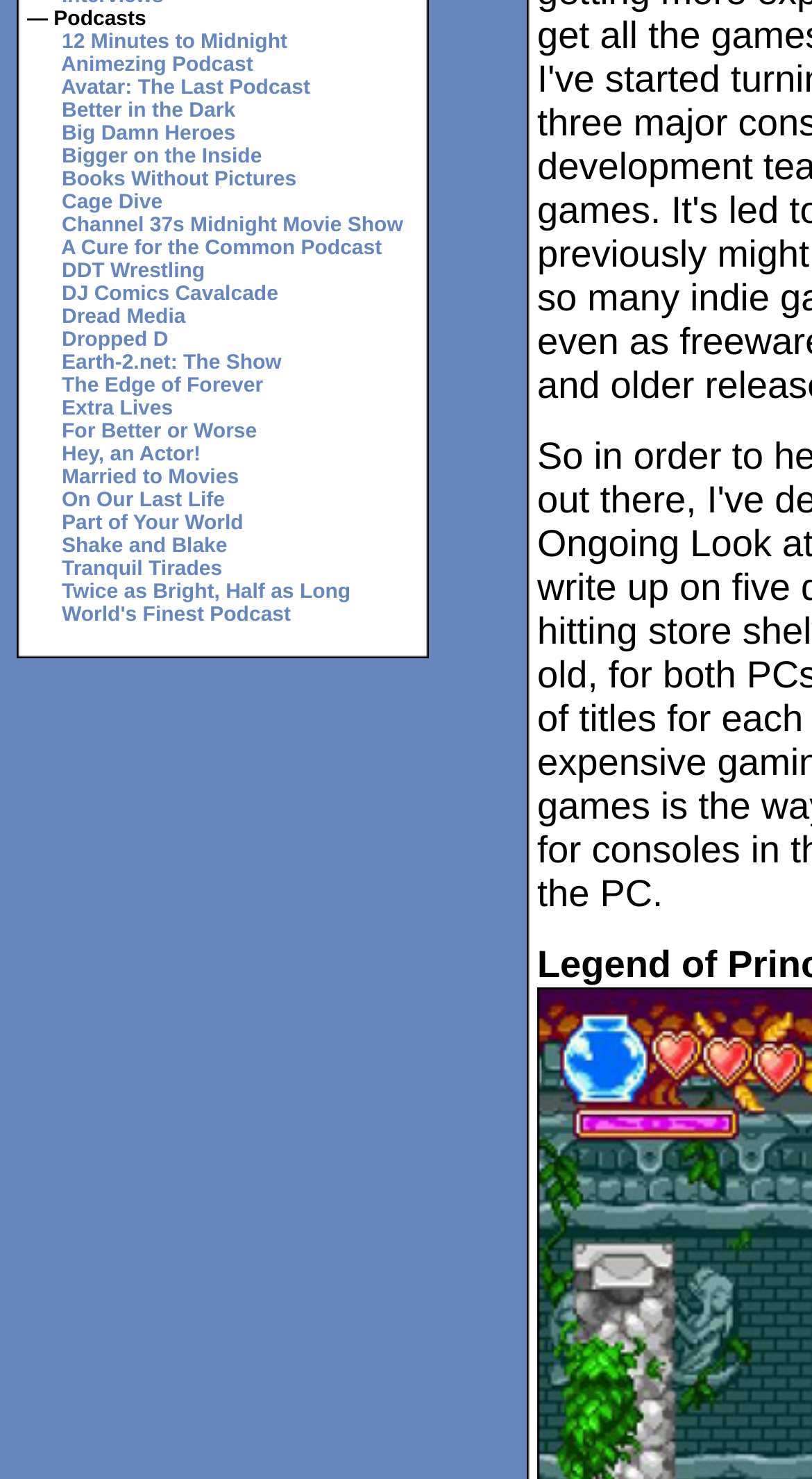Given the element description: "Part of Your World", predict the bounding box coordinates of this UI element. The coordinates must be four float numbers between 0 and 1, given as [left, top, right, bottom].

[0.076, 0.346, 0.3, 0.362]